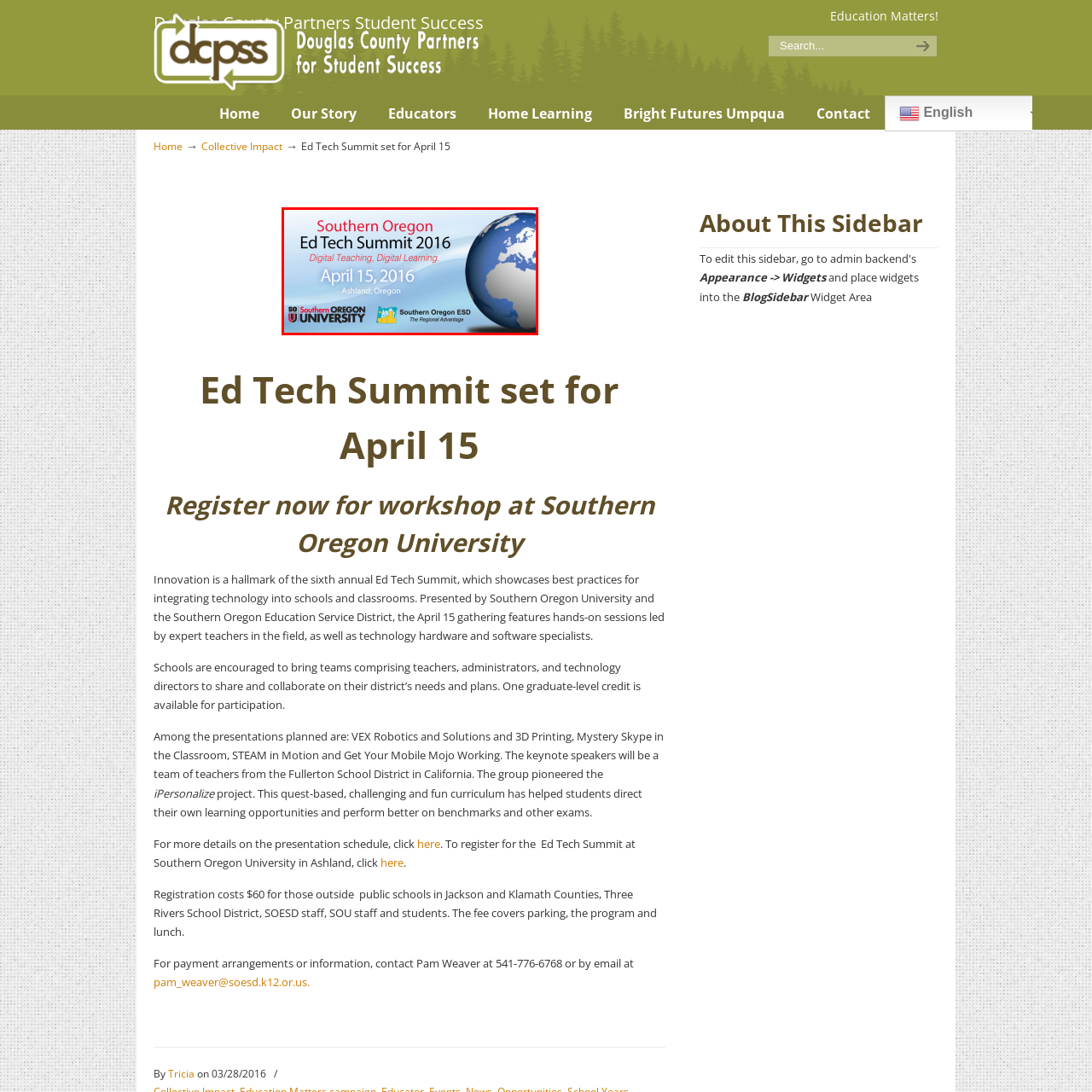Look closely at the part of the image inside the red bounding box, then respond in a word or phrase: What is the location of the Southern Oregon Ed Tech Summit?

Ashland, Oregon